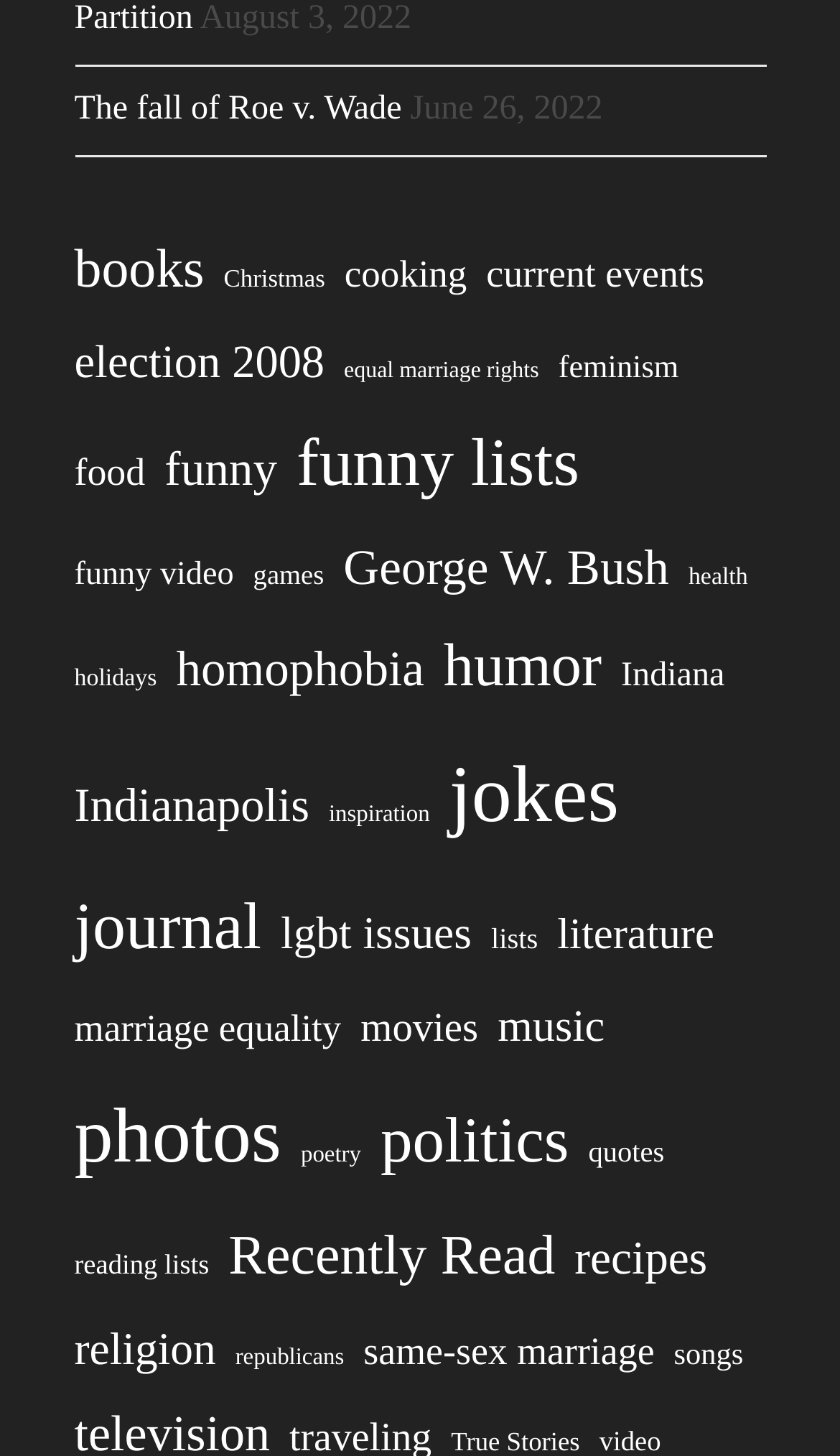Specify the bounding box coordinates of the element's region that should be clicked to achieve the following instruction: "View books". The bounding box coordinates consist of four float numbers between 0 and 1, in the format [left, top, right, bottom].

[0.088, 0.152, 0.243, 0.22]